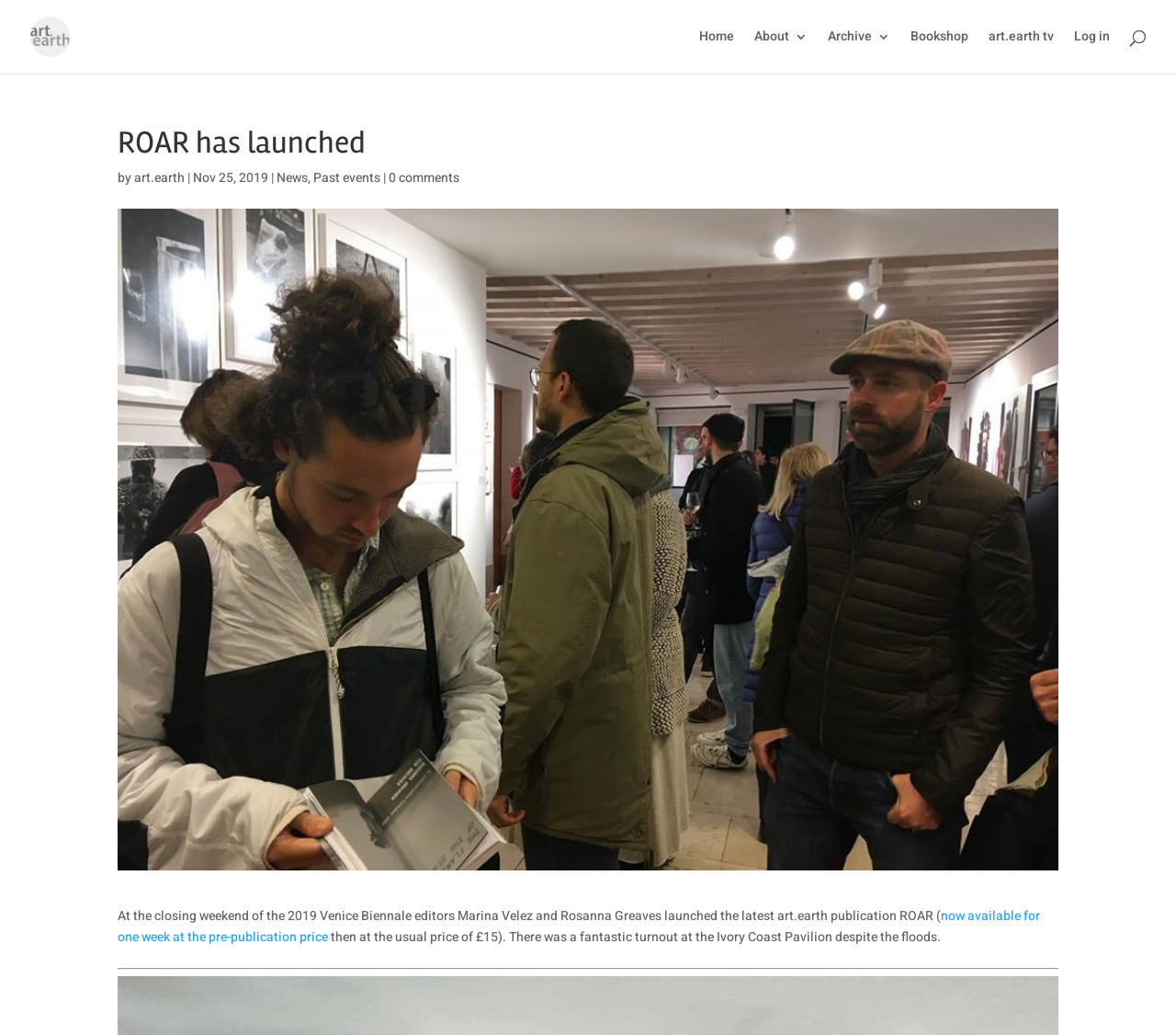Carefully examine the image and provide an in-depth answer to the question: Where was the publication launched?

The answer can be found in the text 'At the closing weekend of the 2019 Venice Biennale editors Marina Velez and Rosanna Greaves launched the latest art.earth publication ROAR ('.